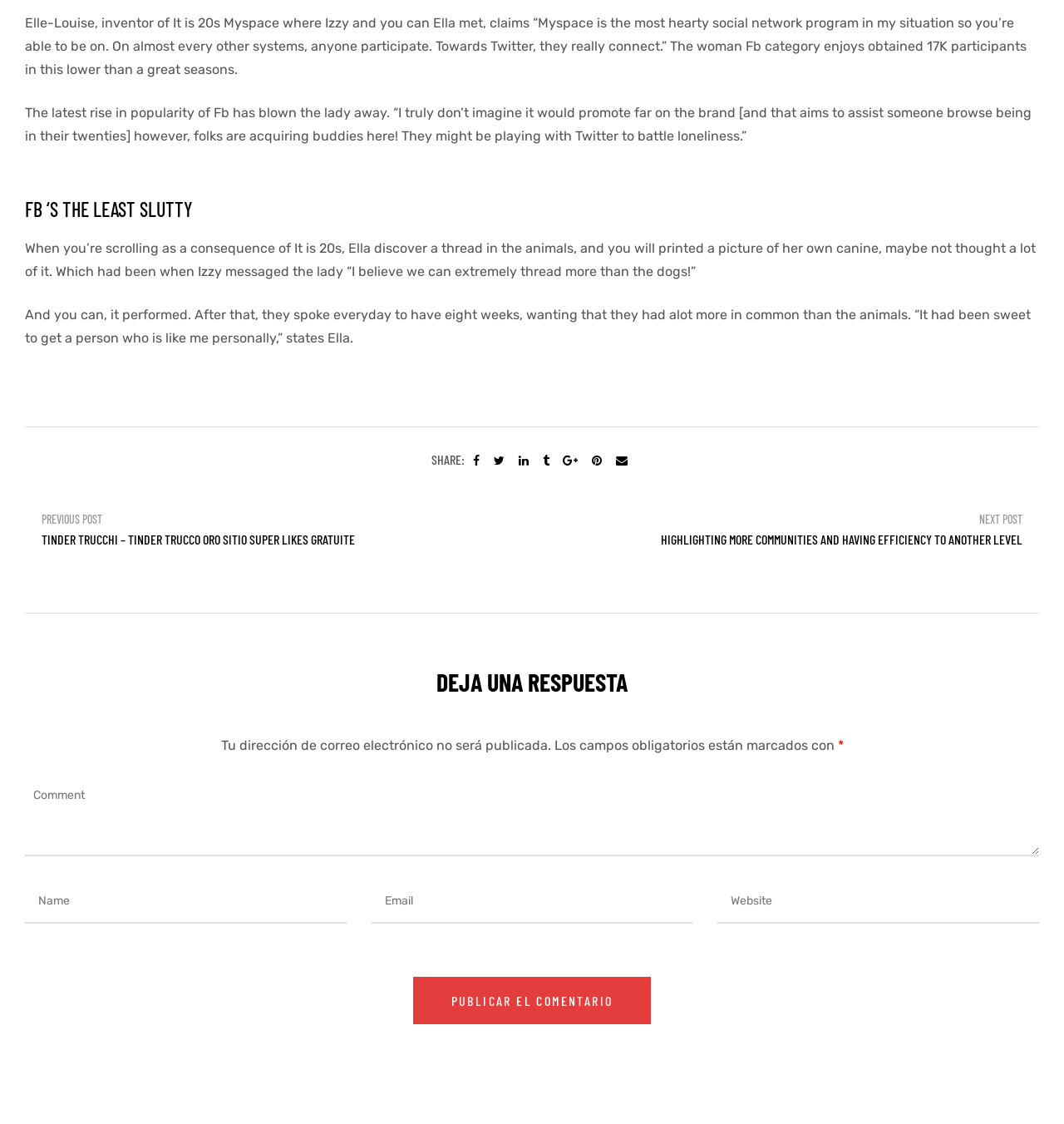Locate the bounding box coordinates of the clickable element to fulfill the following instruction: "Click the previous post link". Provide the coordinates as four float numbers between 0 and 1 in the format [left, top, right, bottom].

[0.039, 0.456, 0.096, 0.468]